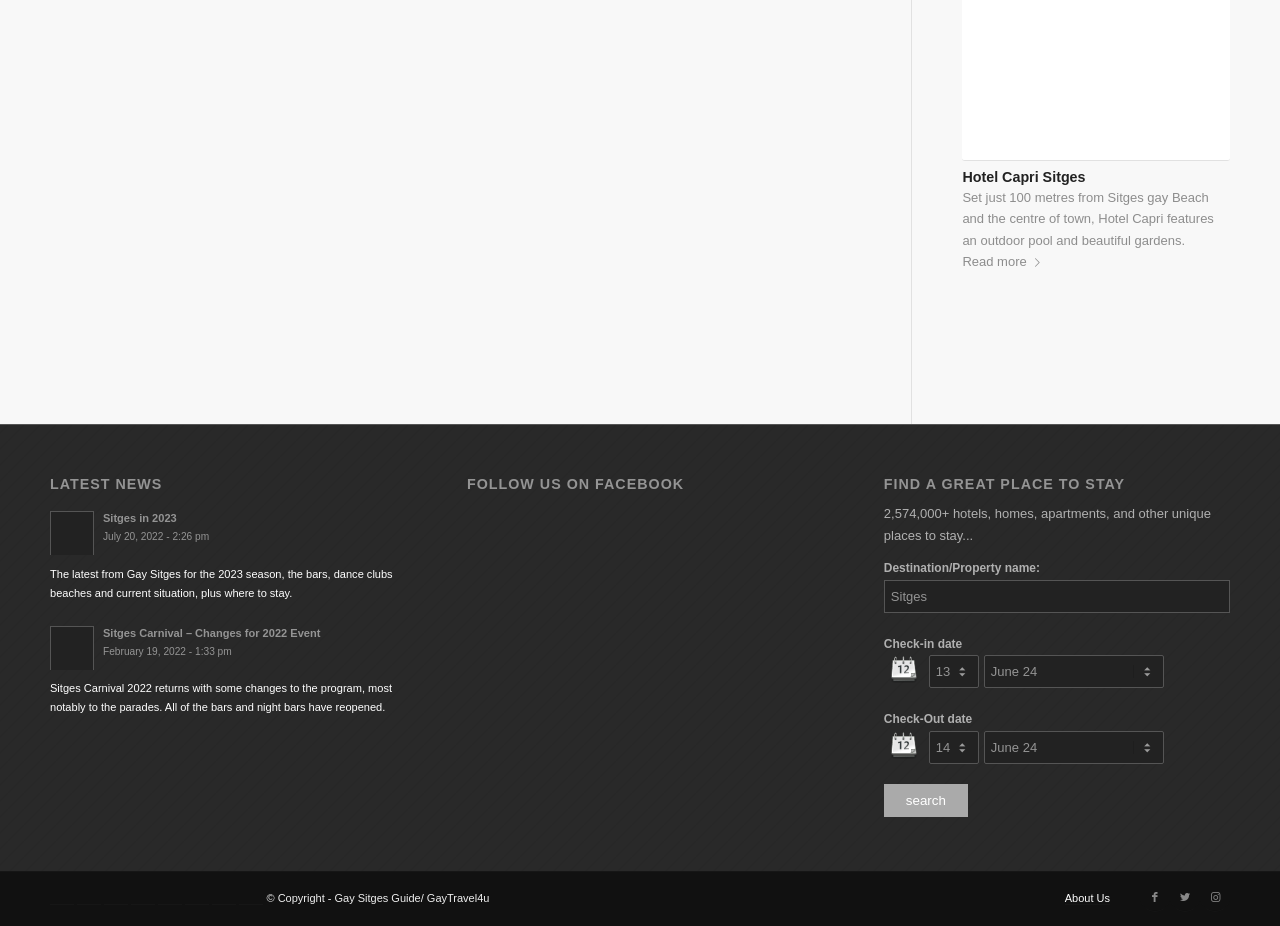Please provide the bounding box coordinates in the format (top-left x, top-left y, bottom-right x, bottom-right y). Remember, all values are floating point numbers between 0 and 1. What is the bounding box coordinate of the region described as: About Us

[0.832, 0.963, 0.867, 0.977]